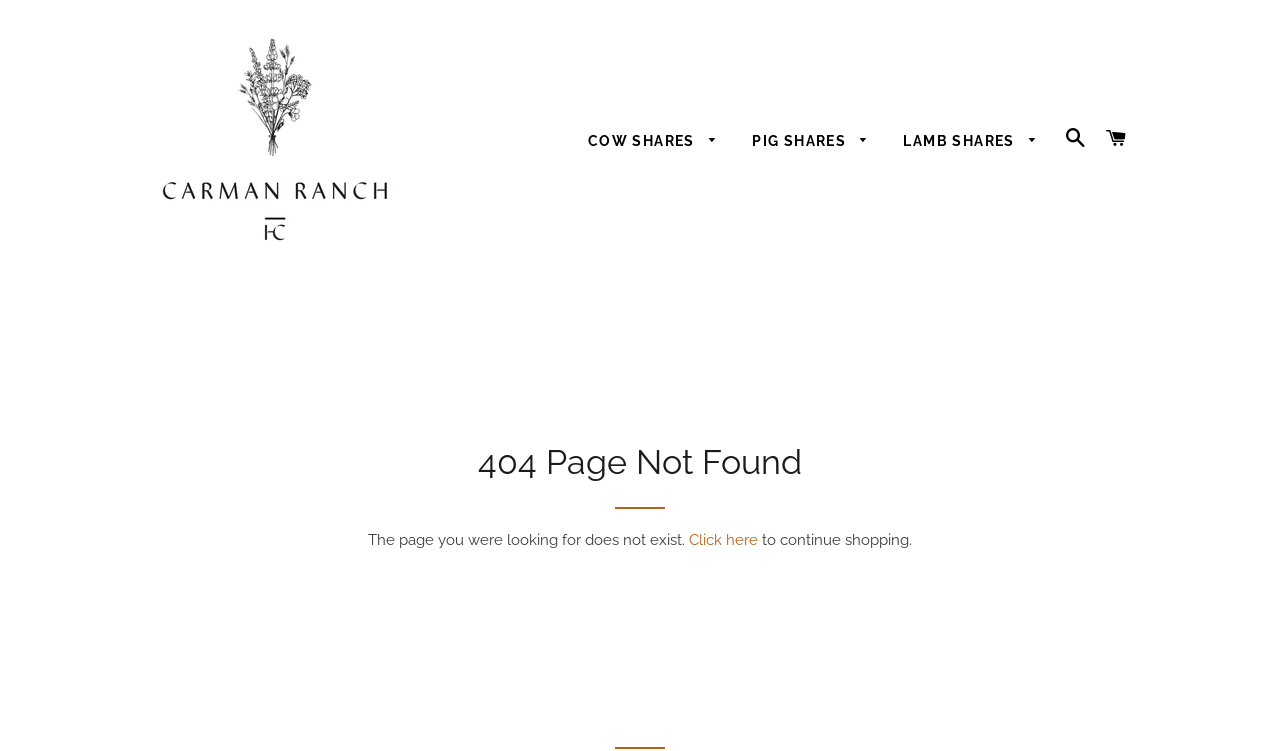Extract the main heading from the webpage content.

404 Page Not Found